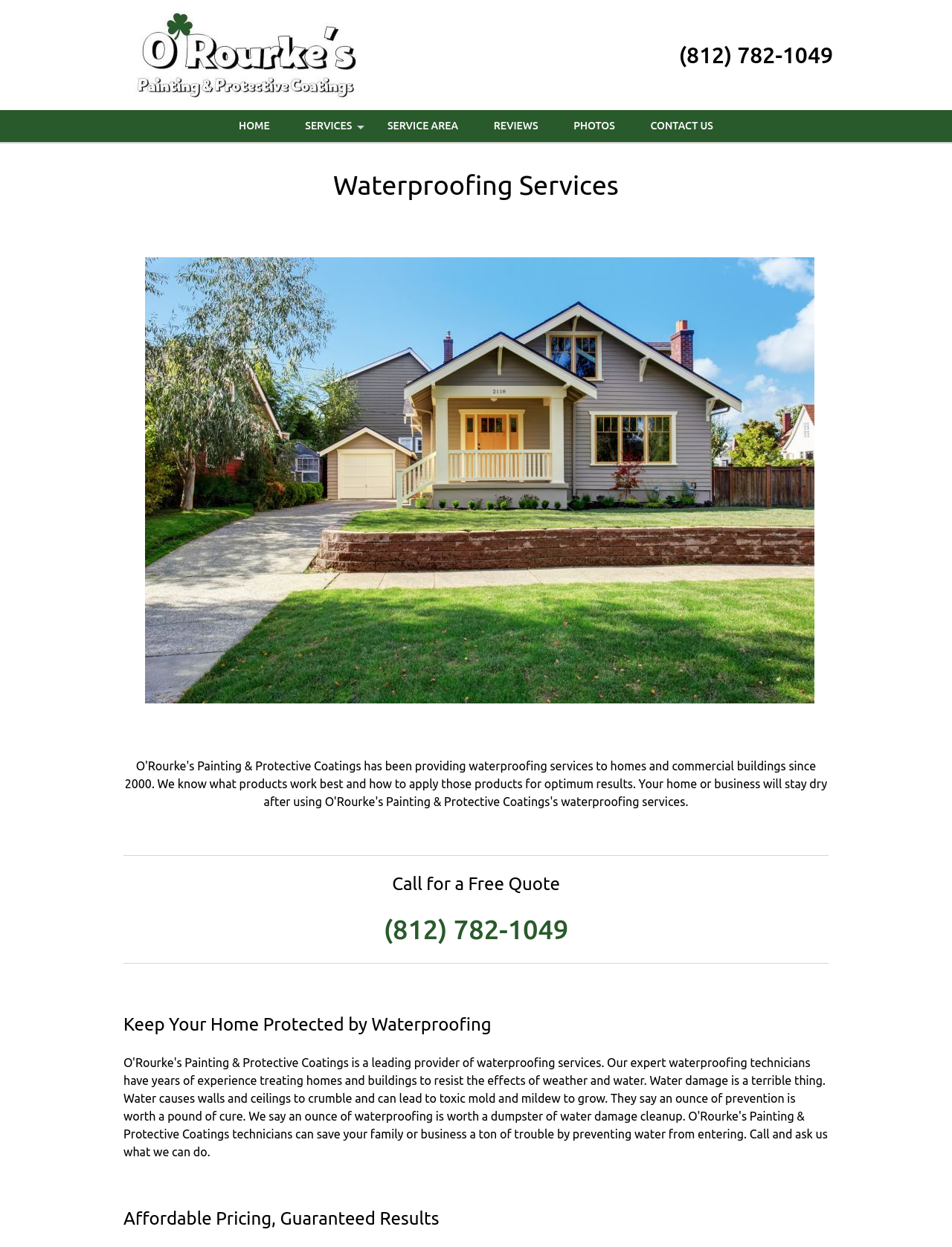Please provide the bounding box coordinates for the element that needs to be clicked to perform the instruction: "Click the phone number to call". The coordinates must consist of four float numbers between 0 and 1, formatted as [left, top, right, bottom].

[0.705, 0.032, 0.883, 0.057]